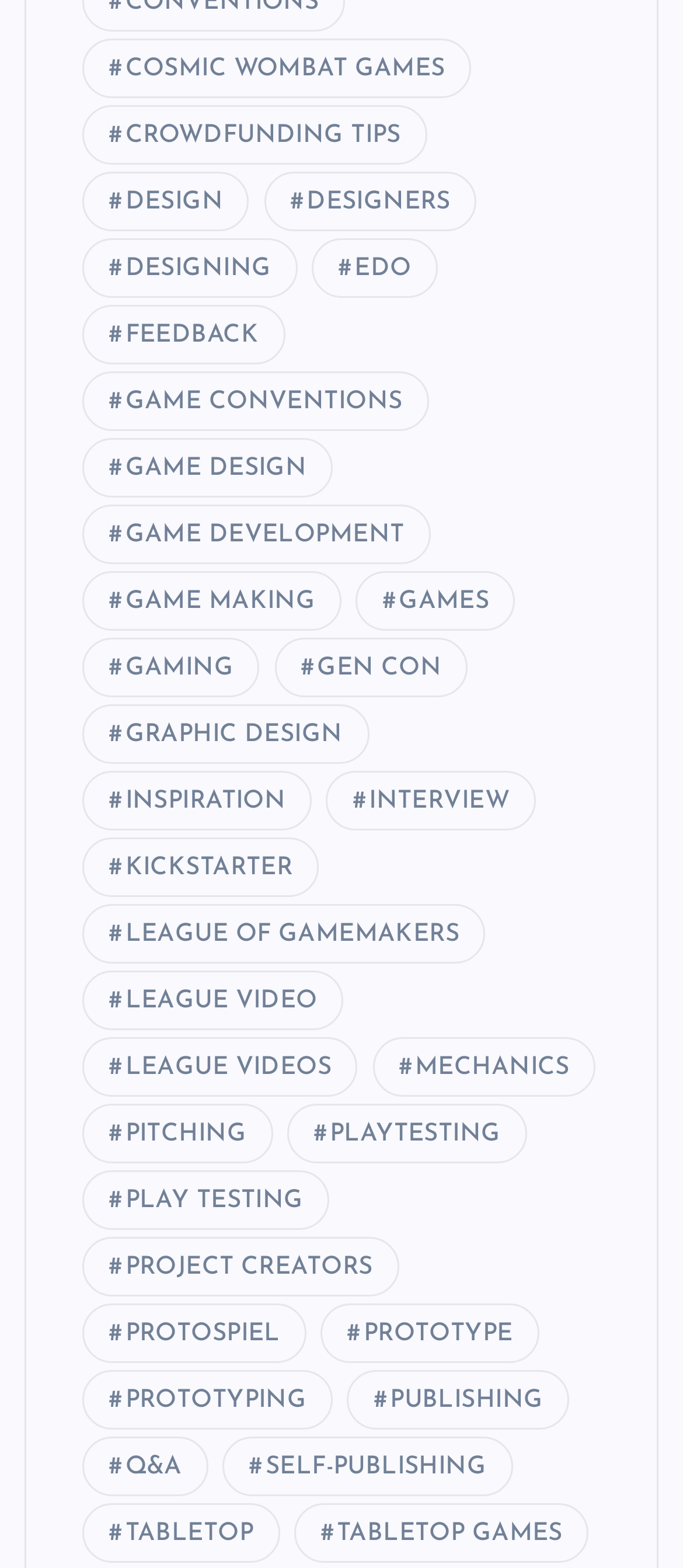How many categories are related to game development?
Using the information from the image, give a concise answer in one word or a short phrase.

5